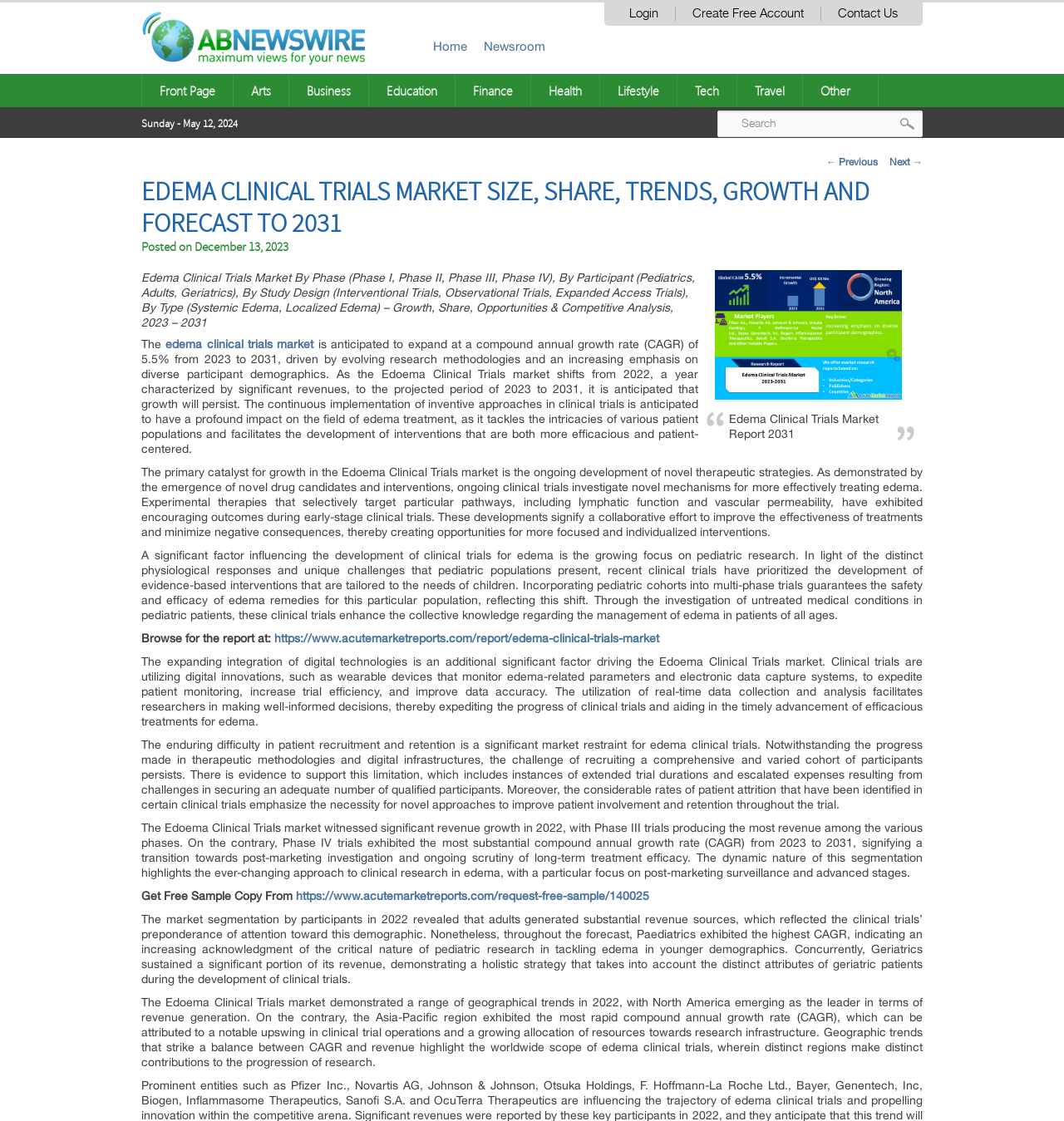Predict the bounding box for the UI component with the following description: "Next →".

[0.836, 0.139, 0.867, 0.15]